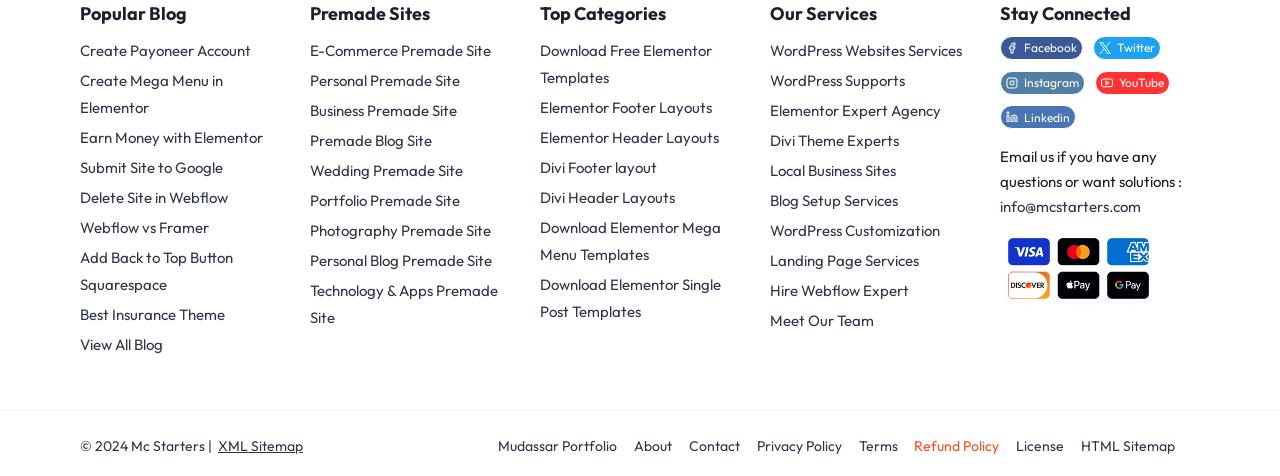Specify the bounding box coordinates of the area to click in order to follow the given instruction: "View all blog posts."

[0.062, 0.693, 0.219, 0.756]